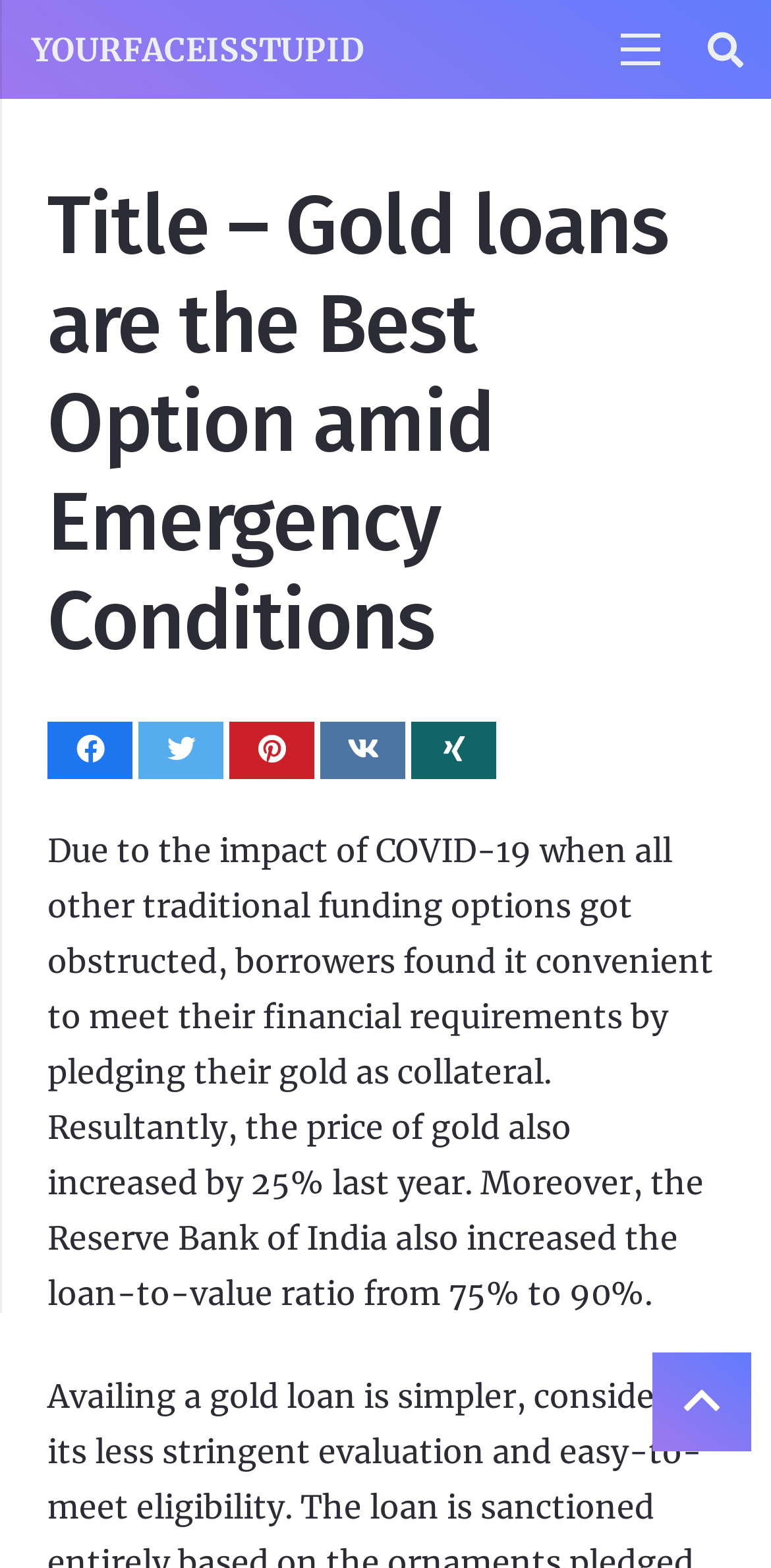For the following element description, predict the bounding box coordinates in the format (top-left x, top-left y, bottom-right x, bottom-right y). All values should be floating point numbers between 0 and 1. Description: parent_node: TRAVEL aria-label="Menu"

[0.773, 0.0, 0.89, 0.063]